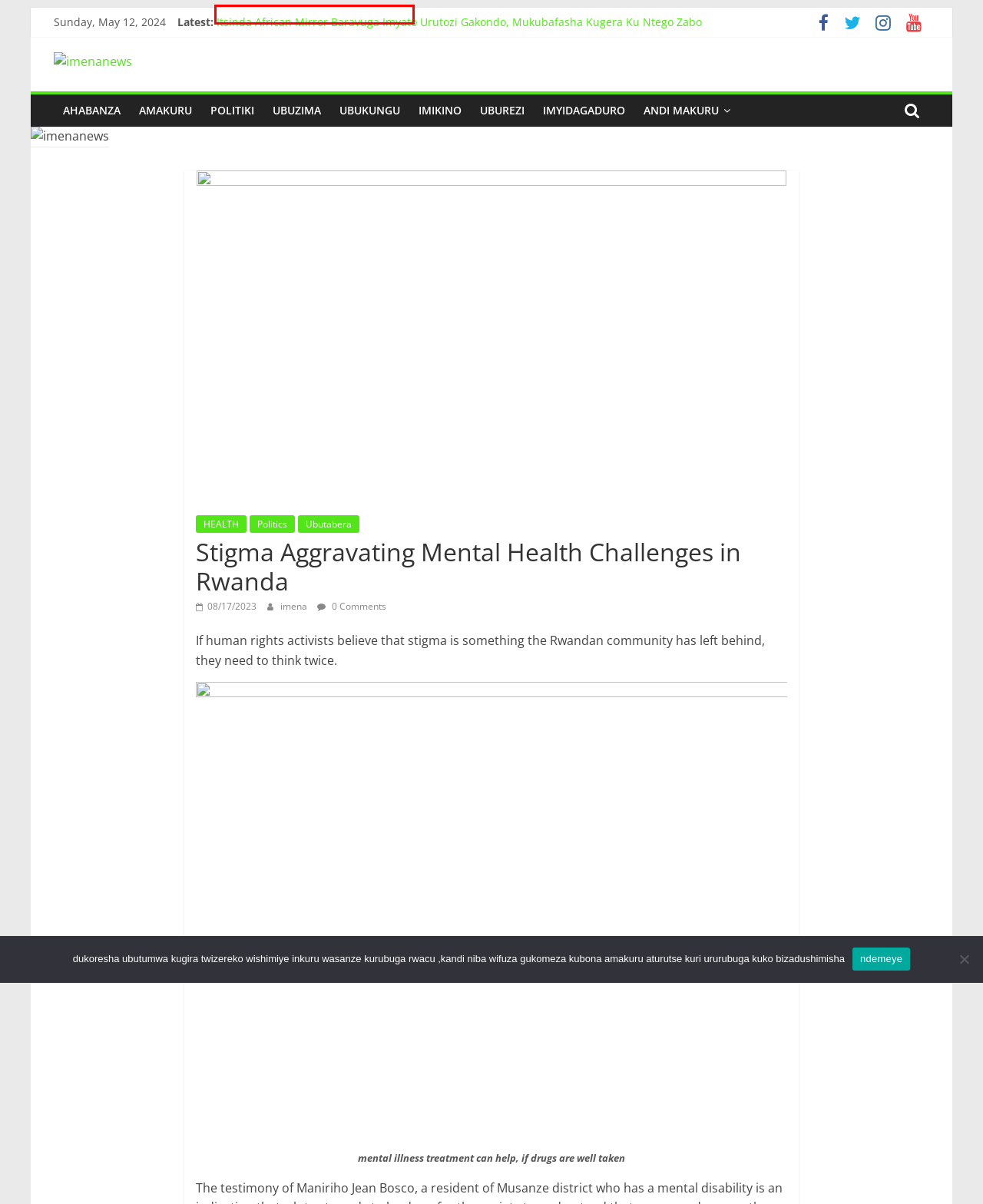Provided is a screenshot of a webpage with a red bounding box around an element. Select the most accurate webpage description for the page that appears after clicking the highlighted element. Here are the candidates:
A. Amakuru - imenanews
B. home - imenanews
C. Itsinda African Mirror Baravuga Imyato Urutozi Gakondo, Mukubafasha Kugera Ku Ntego Zabo - imenanews
D. Uburezi - imenanews
E. Nyaruguru Haracyari Abantu Bafata Abafite Ubumuga Bwo Mu Mutwe Nkaho Atari Abantu - imenanews
F. Umushoramari Materine Yasenyeye Abaturage Umuhanda Abandi Bajya Mu Manegeka - imenanews
G. Ubutabera - imenanews
H. Politics - imenanews

F